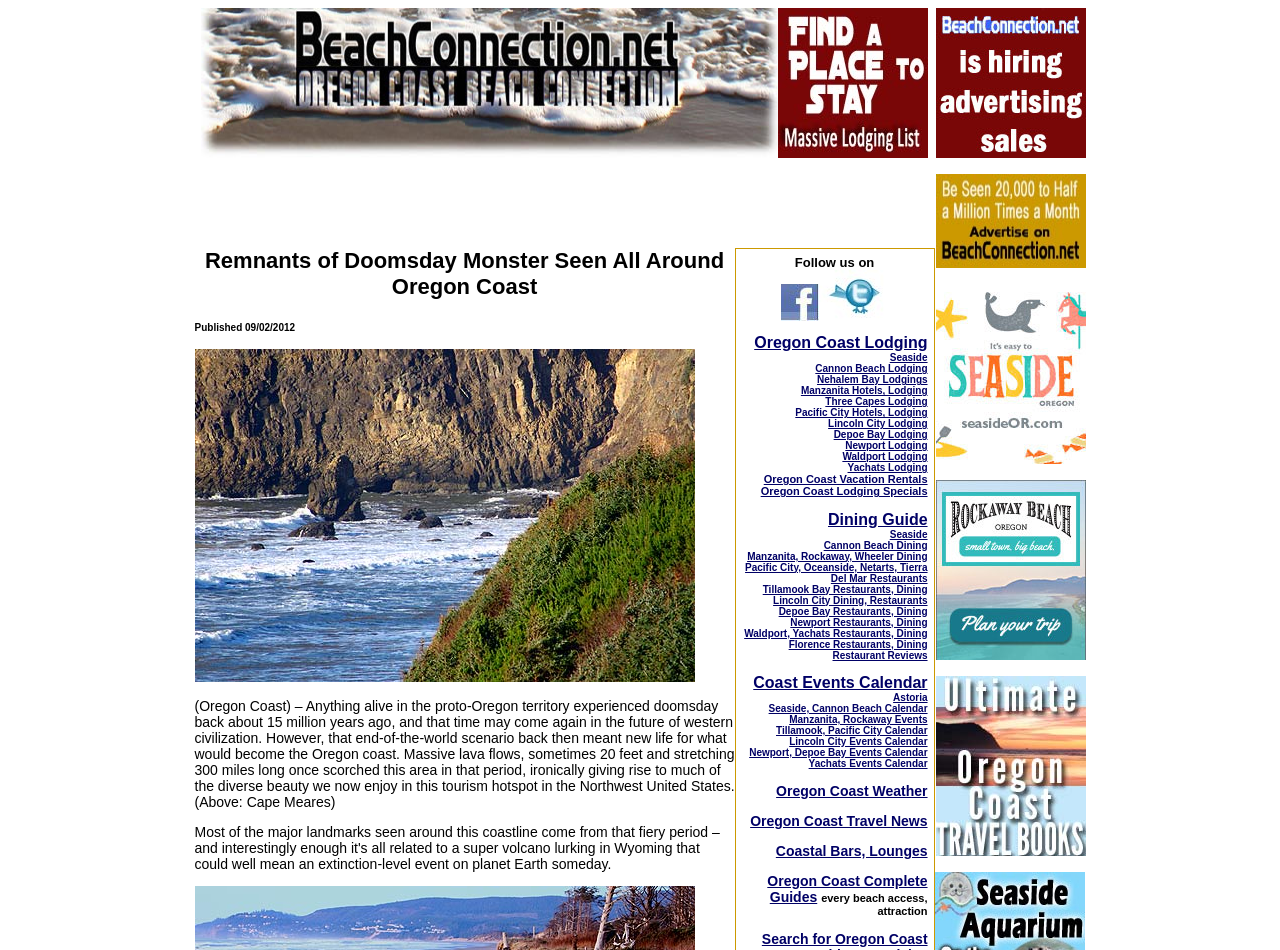Find the bounding box coordinates for the element described here: "Newport, Depoe Bay Events Calendar".

[0.585, 0.786, 0.725, 0.798]